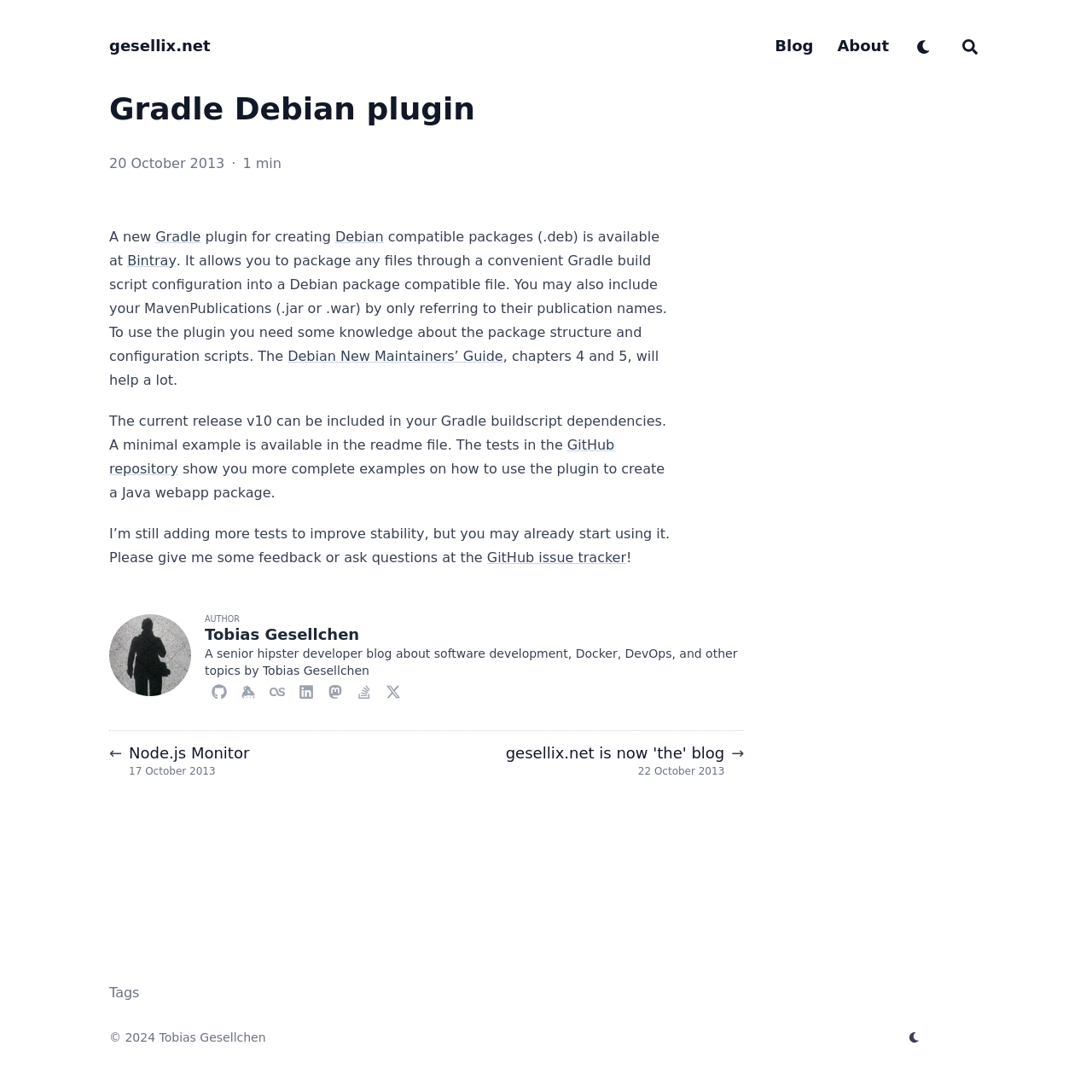Generate a comprehensive description of the contents of the webpage.

This webpage is about a Gradle plugin for creating Debian compatible packages. At the top, there is a navigation bar with links to "gesellix.net", "Blog", "About", and a button to switch the appearance. On the right side of the navigation bar, there is a search button.

The main content of the webpage is an article about the Gradle Debian plugin. The article has a heading "Gradle Debian plugin" and a time stamp "20 October 2013". The text describes the plugin, its features, and how to use it. There are links to "Gradle", "Debian", "Bintray", and the "Debian New Maintainers’ Guide" within the article.

Below the article, there is a footer section with an image of Tobias Gesellchen, the author of the blog. The footer section also contains links to the author's social media profiles, including Github, Keybase, Lastfm, Linkedin, Mastodon, Stack-Overflow, and X-Twitter.

At the very bottom of the webpage, there is a section with links to previous and next blog posts, as well as a copyright notice "© 2024 Tobias Gesellchen". There is also a button to switch the appearance and a link to "Tags" on the bottom right corner.